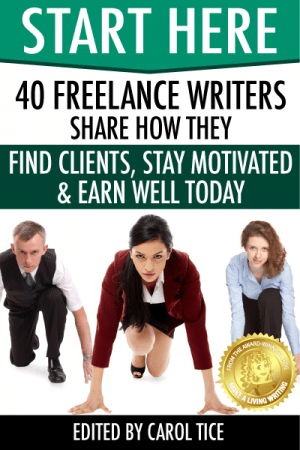Please reply with a single word or brief phrase to the question: 
Who is the editor of the book?

Carol Tice